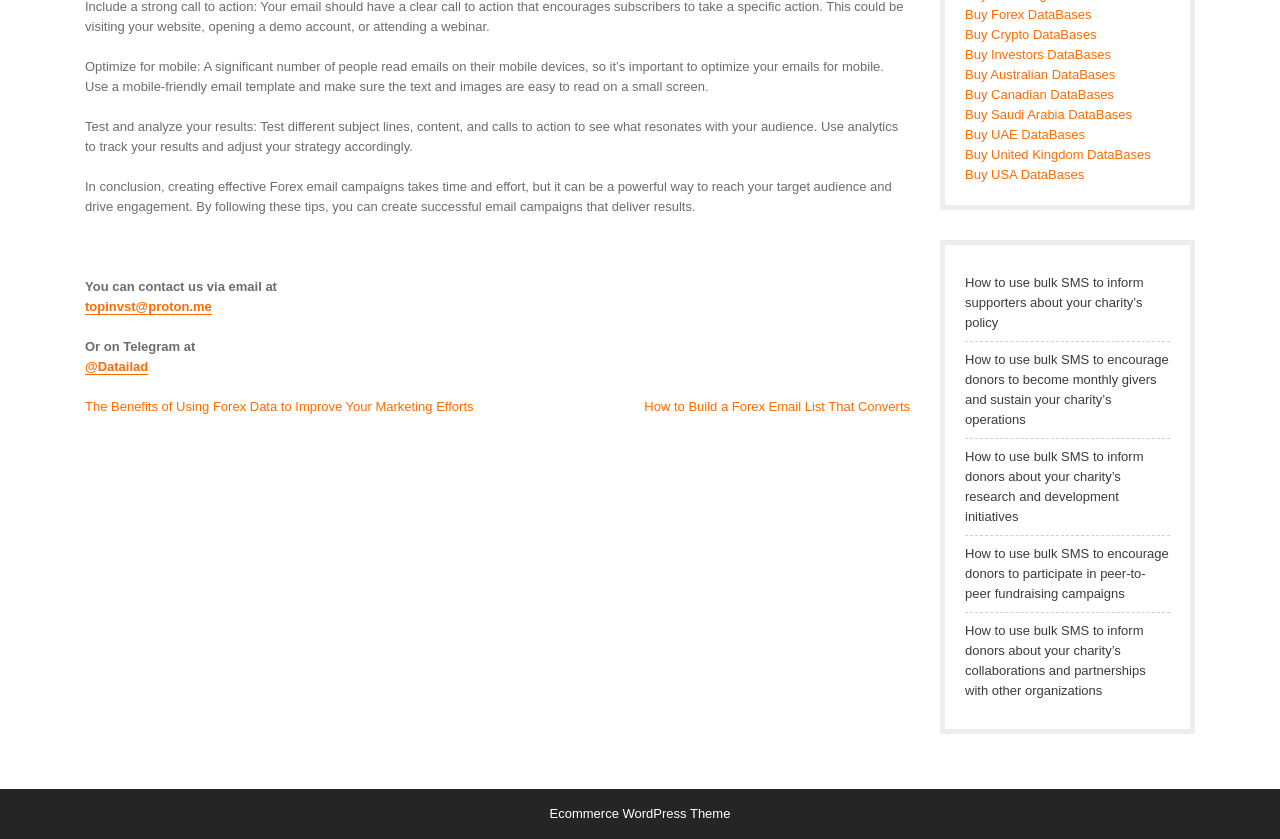Locate the UI element described as follows: "Buy Australian DataBases". Return the bounding box coordinates as four float numbers between 0 and 1 in the order [left, top, right, bottom].

[0.754, 0.08, 0.871, 0.098]